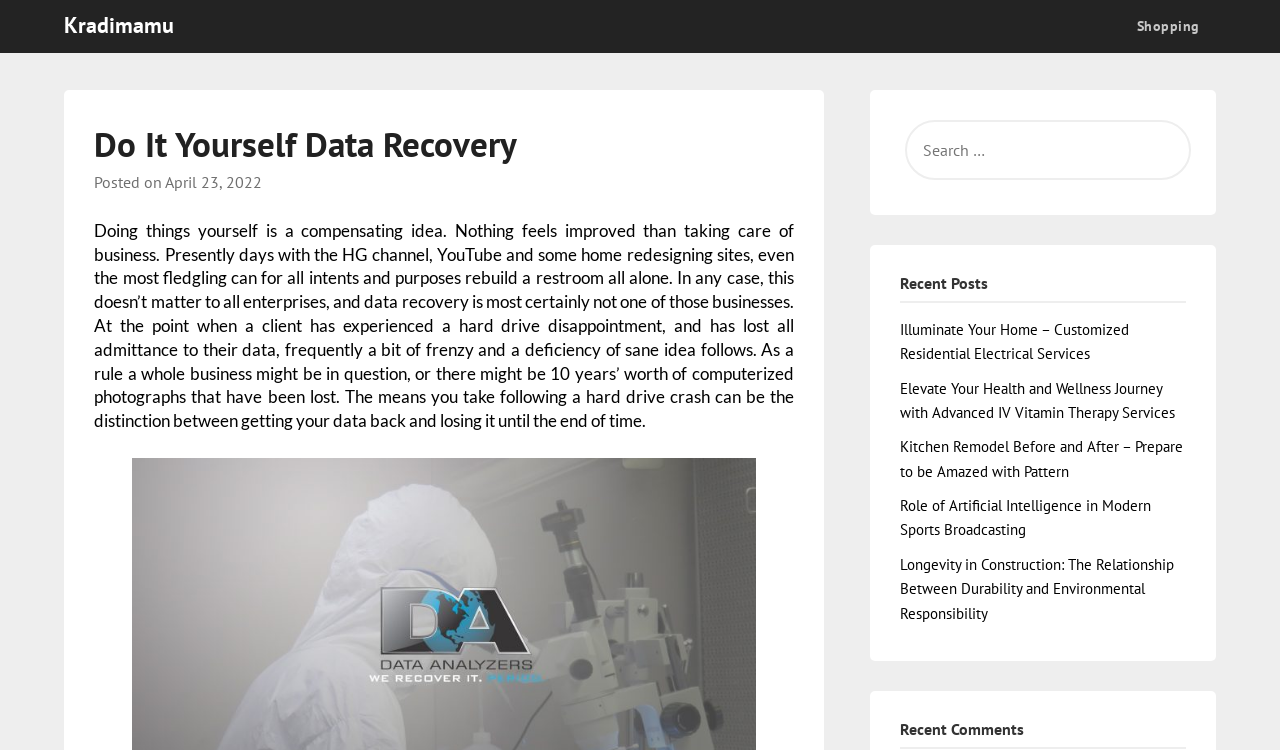What is the topic of the main article?
Look at the image and provide a detailed response to the question.

The main article is about data recovery, as indicated by the heading 'Do It Yourself Data Recovery' and the content of the article, which discusses the importance of seeking professional help for data recovery.